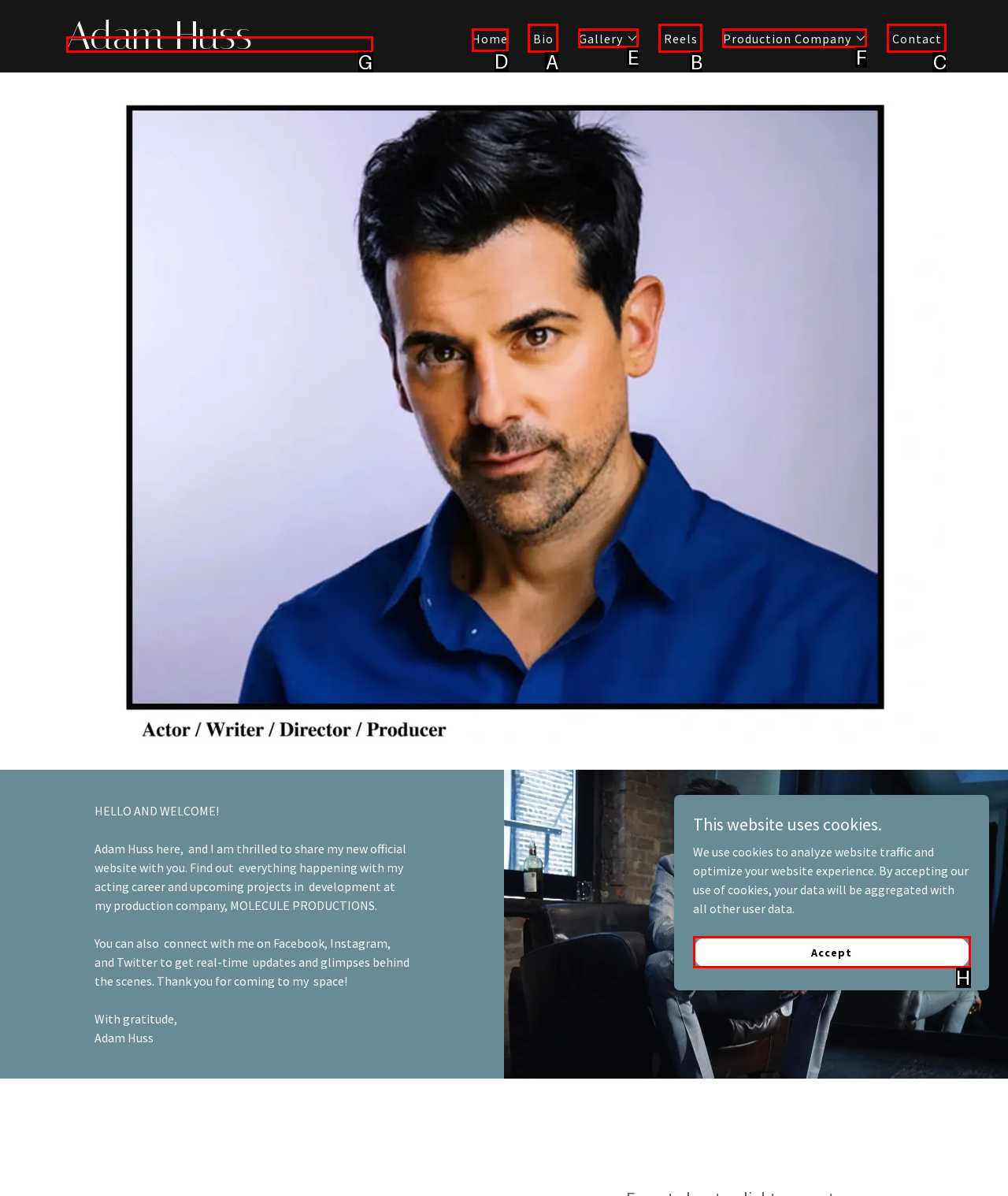What is the letter of the UI element you should click to Click on the Home link? Provide the letter directly.

D